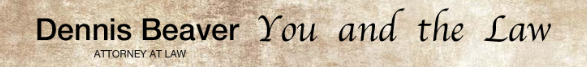What is the tagline of Dennis Beaver?
Refer to the screenshot and respond with a concise word or phrase.

You and the Law